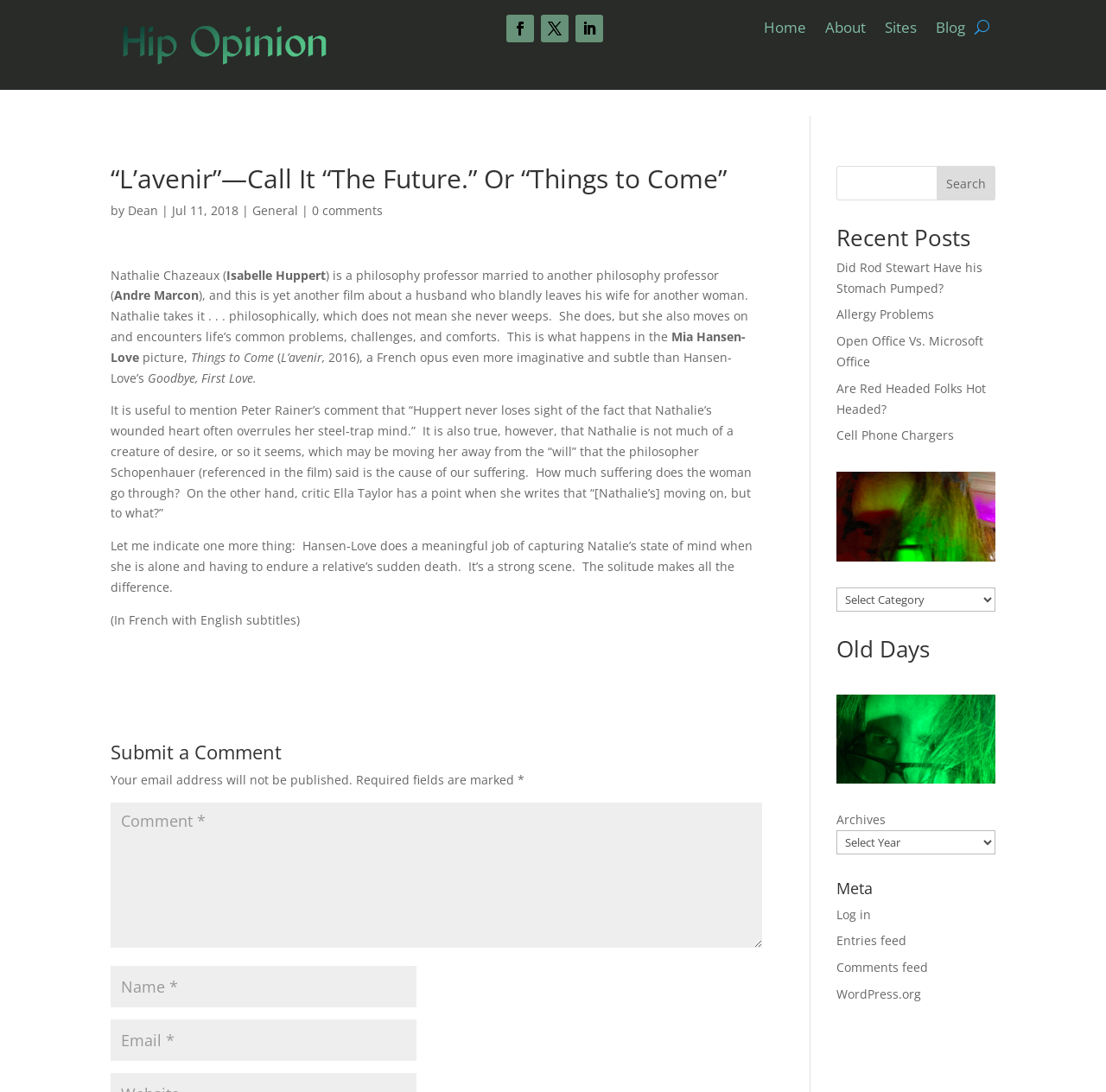Determine the bounding box coordinates of the area to click in order to meet this instruction: "Click the 'Log in' link".

[0.756, 0.83, 0.788, 0.845]